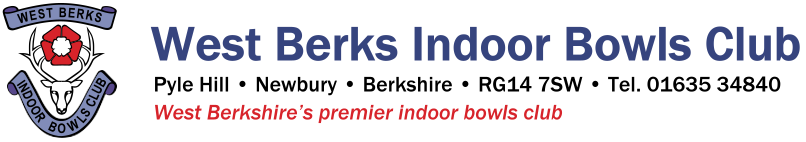Explain the image in a detailed way.

The image features the logo and contact information for the West Berks Indoor Bowls Club. Prominently displayed is the club's name, "West Berks Indoor Bowls Club," accompanied by a visually appealing emblem that suggests a vibrant and friendly bowling community. Below the name, the location details are provided: "Pyle Hill, Newbury, Berkshire, RG14 7SW," along with the club's telephone number, "Tel. 01635 34840." Additionally, a tagline in red reads, "West Berkshire’s premier indoor bowls club," highlighting its status and inviting potential members or visitors to engage with the club's offerings. This branding emphasizes both the community spirit and the excellent facilities available for indoor bowling enthusiasts.